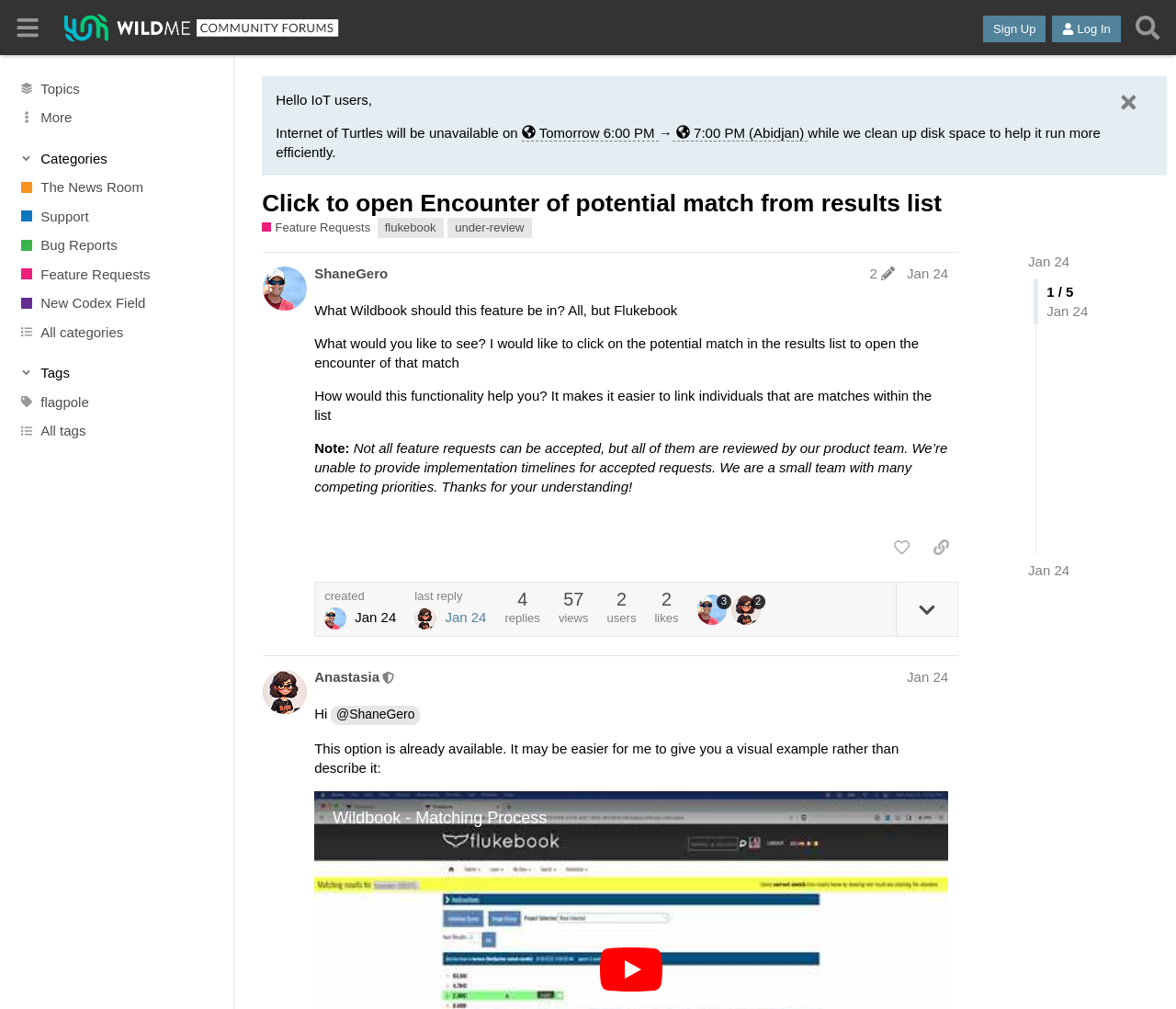Determine the bounding box coordinates for the region that must be clicked to execute the following instruction: "Click on the 'Search' button".

[0.959, 0.008, 0.992, 0.047]